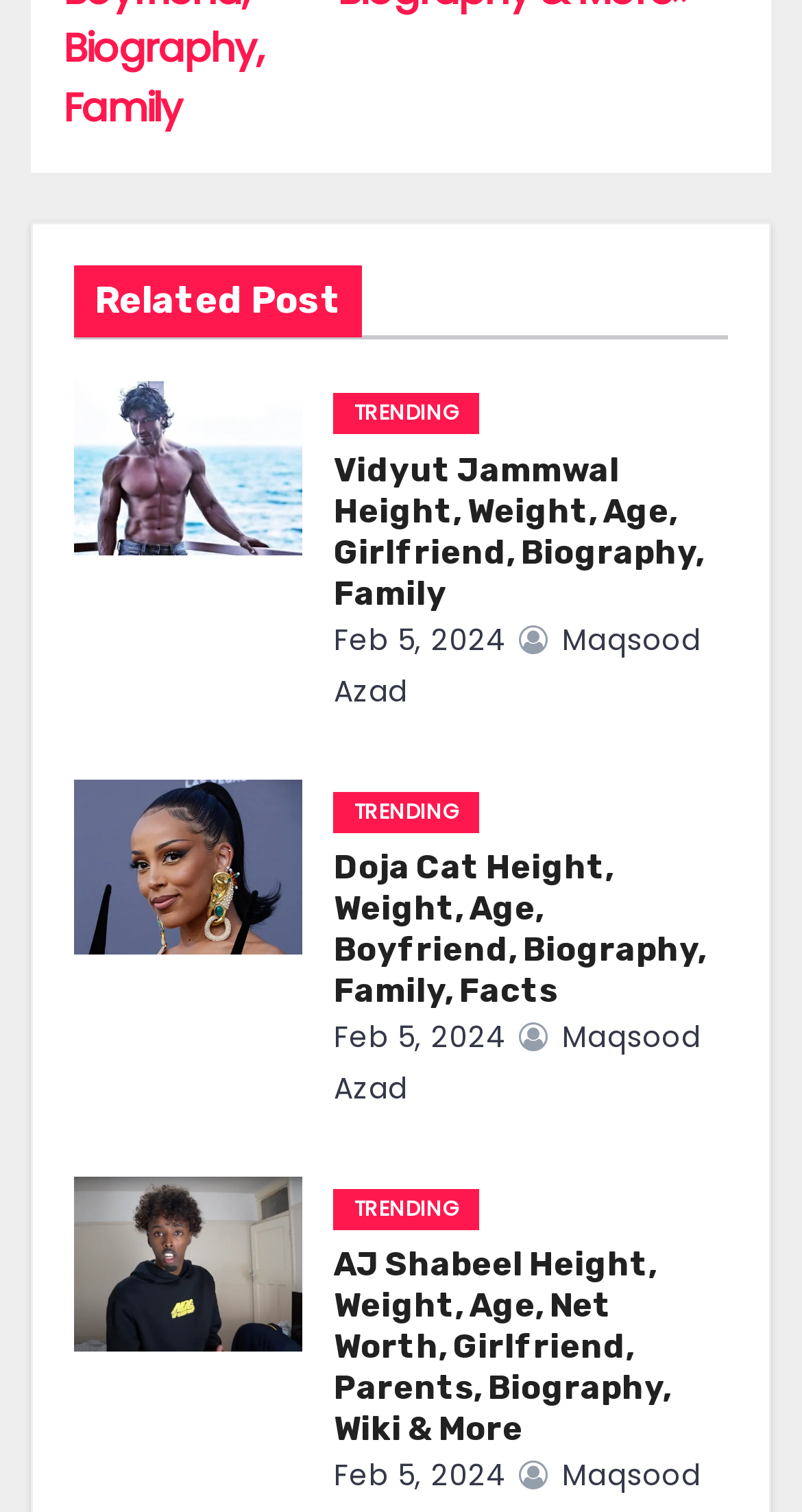Specify the bounding box coordinates of the element's region that should be clicked to achieve the following instruction: "View Vidyut Jammwal's biography". The bounding box coordinates consist of four float numbers between 0 and 1, in the format [left, top, right, bottom].

[0.416, 0.298, 0.908, 0.407]